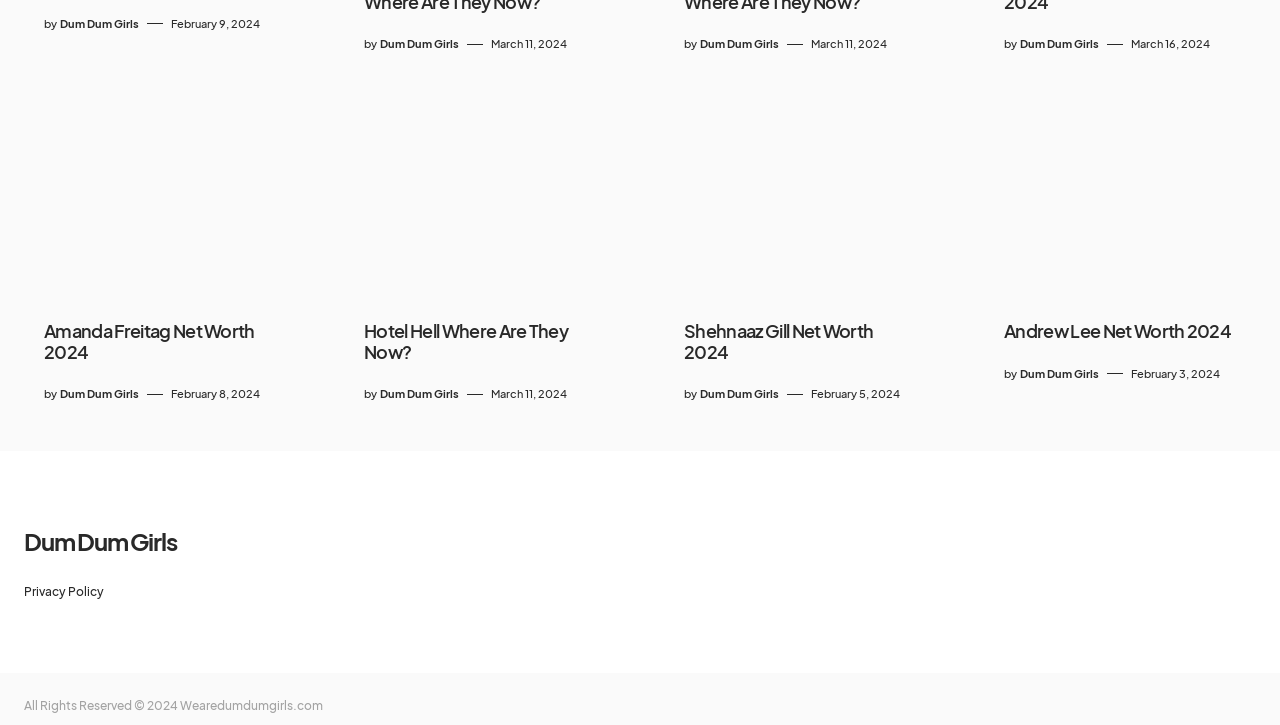Locate the bounding box coordinates of the clickable area needed to fulfill the instruction: "View Hotel Hell Where Are They Now?".

[0.284, 0.443, 0.466, 0.5]